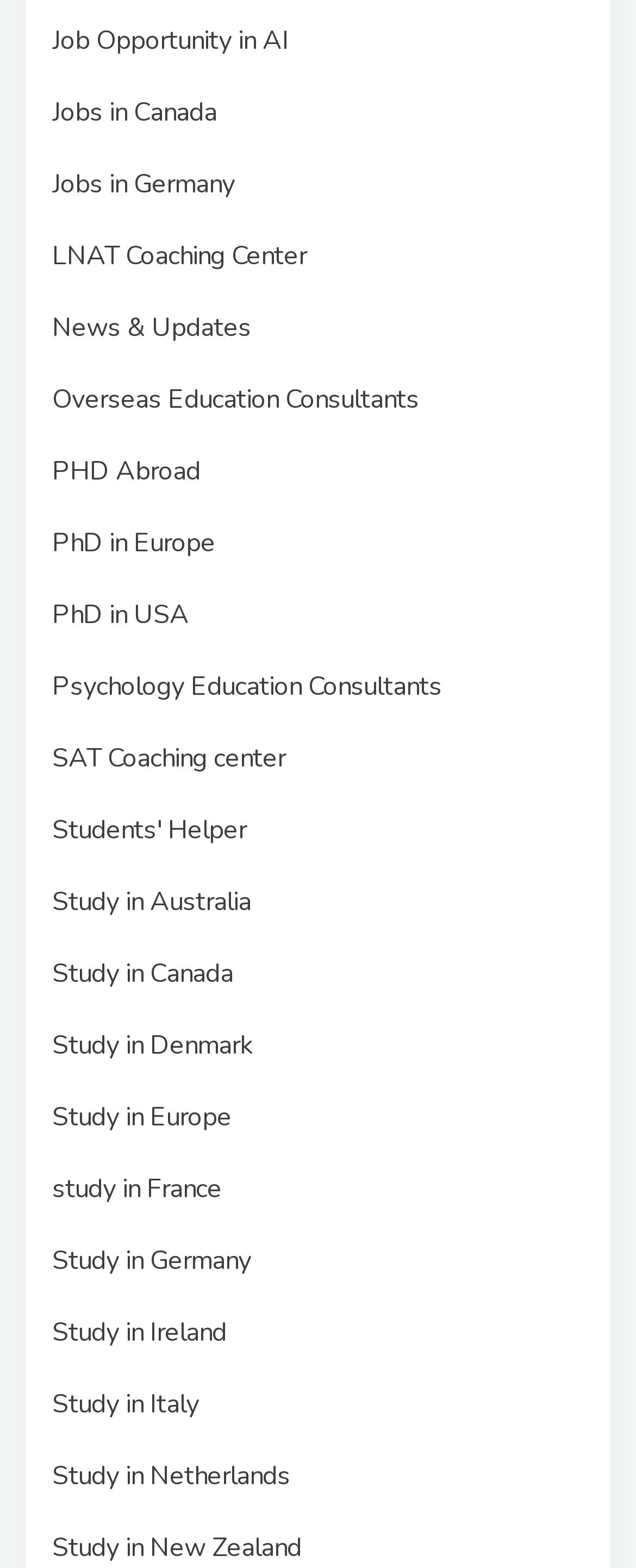Please identify the bounding box coordinates of the element that needs to be clicked to perform the following instruction: "Explore job opportunities in AI".

[0.082, 0.015, 0.454, 0.038]